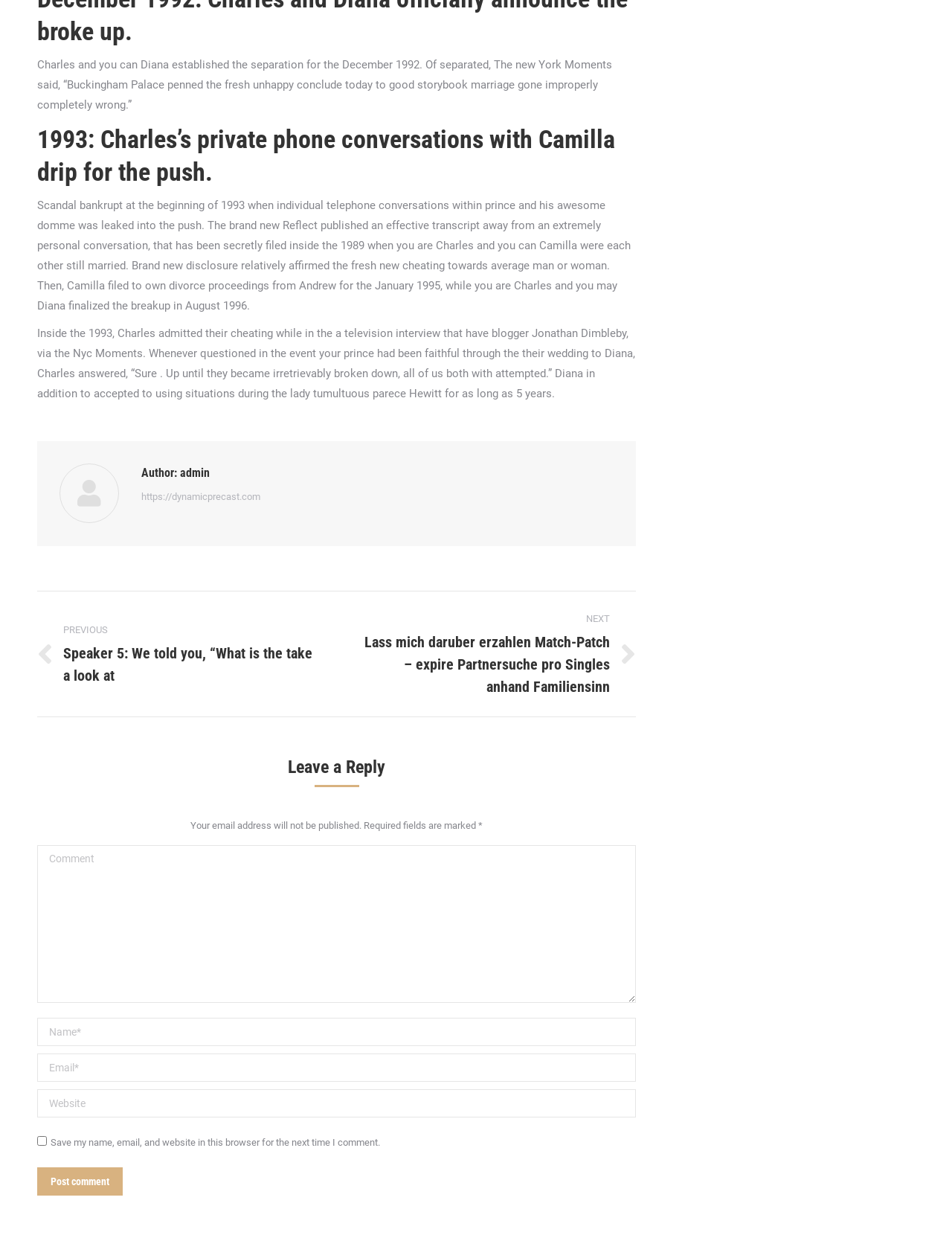What is the purpose of the textboxes at the bottom?
From the screenshot, provide a brief answer in one word or phrase.

Leave a comment